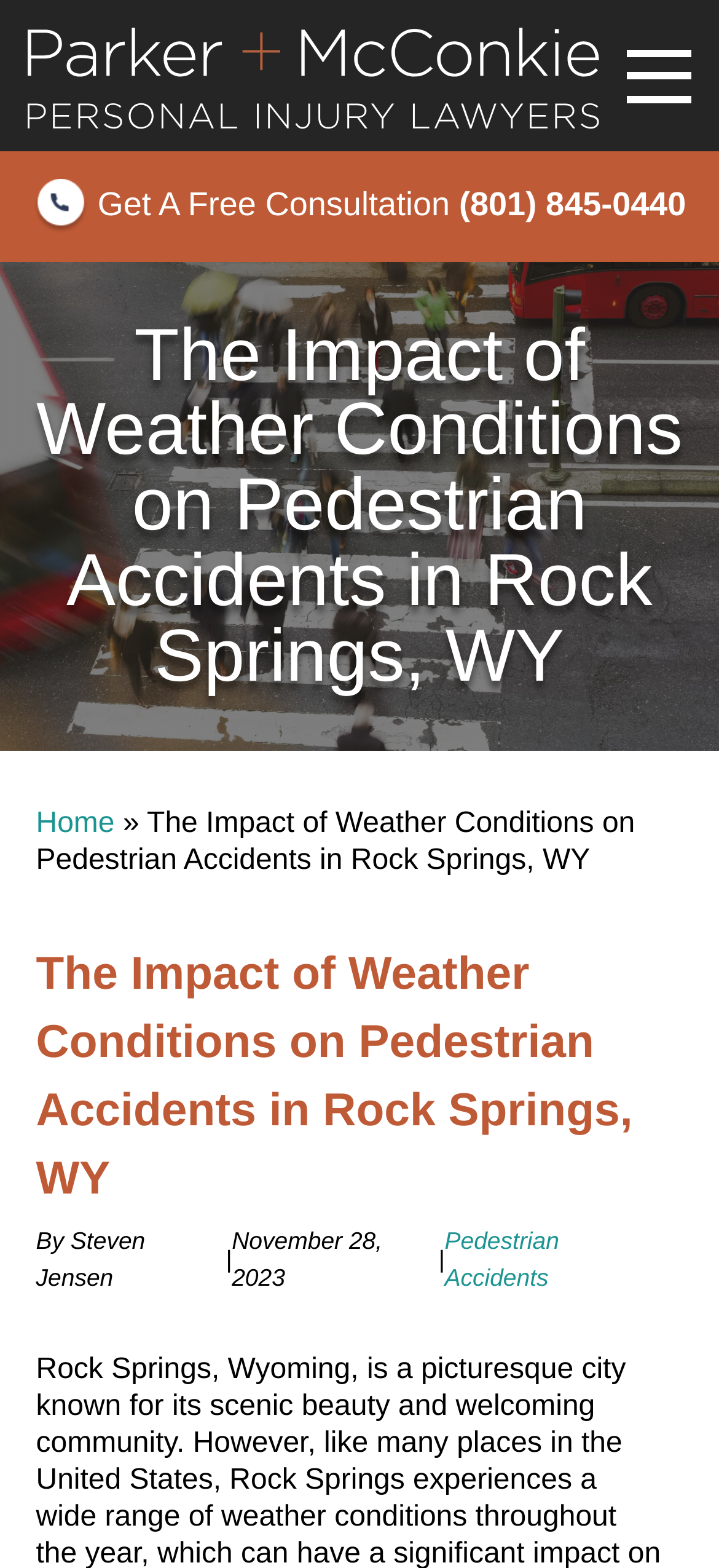What is the category of the article? Look at the image and give a one-word or short phrase answer.

Pedestrian Accidents